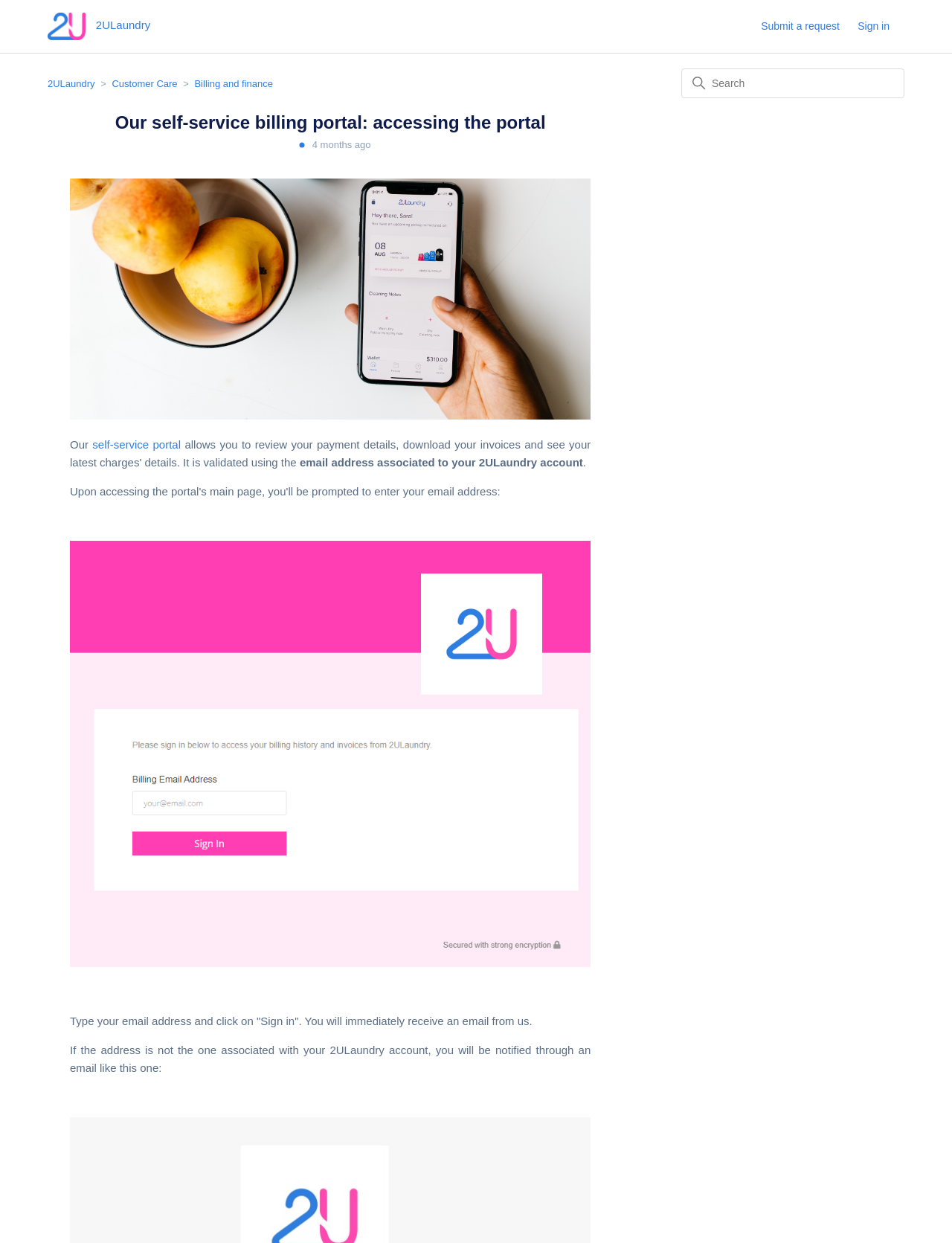Identify the webpage's primary heading and generate its text.

Our self-service billing portal: accessing the portal